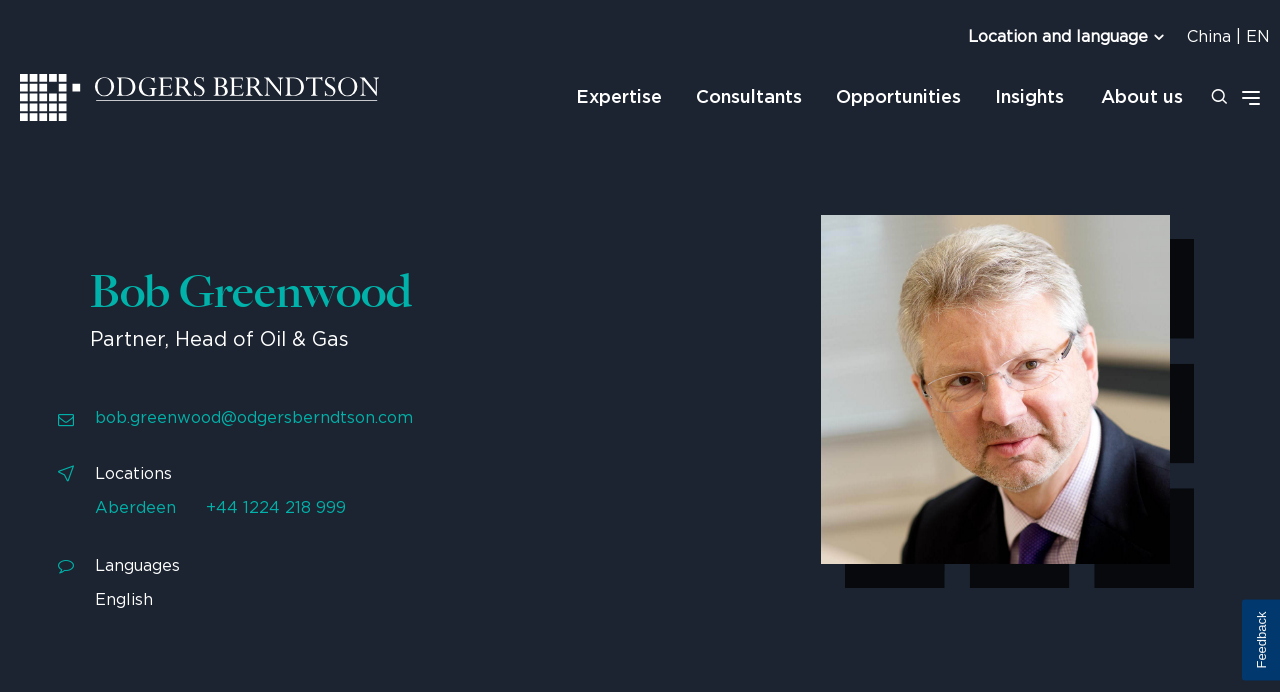Give a one-word or phrase response to the following question: What is Bob Greenwood's job title?

Partner, Head of Oil & Gas